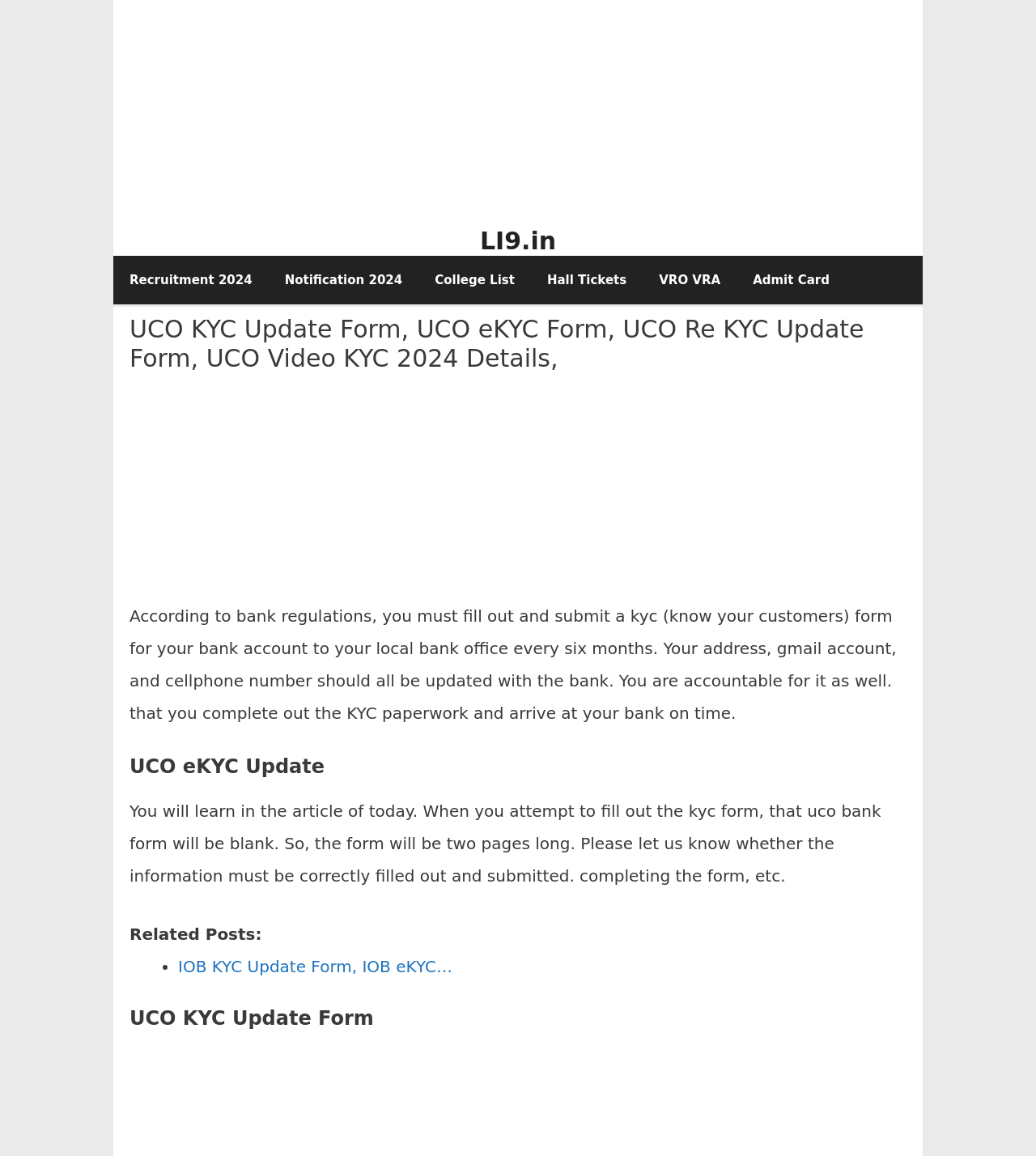Explain the webpage's layout and main content in detail.

The webpage appears to be an informative article about UCO KYC Update Form, with a focus on providing guidance on filling out and submitting the Know Your Customer (KYC) form to the local bank office. 

At the top of the page, there is a banner with the site's name, accompanied by an advertisement iframe. Below the banner, there is a primary navigation menu with links to various sections, including Recruitment 2024, Notification 2024, College List, Hall Tickets, VRO VRA, and Admit Card.

The main content of the page is divided into sections, each with a heading. The first section explains the importance of filling out and submitting the KYC form, stating that it is the customer's responsibility to ensure the form is completed and submitted on time. 

The next section, titled "UCO eKYC Update", appears to provide more information about the KYC form, mentioning that it will be a two-page form and emphasizing the need to fill it out correctly. 

Further down the page, there is a section titled "Related Posts", which lists links to other related articles, including "IOB KYC Update Form, IOB eKYC…". 

The page also features headings such as "UCO KYC Update Form" and "You can see the first page of", which suggest that the article may provide a step-by-step guide or a sample of the KYC form. Additionally, there is a link to download the UCO Bank KYC Form 2024 in PDF format.